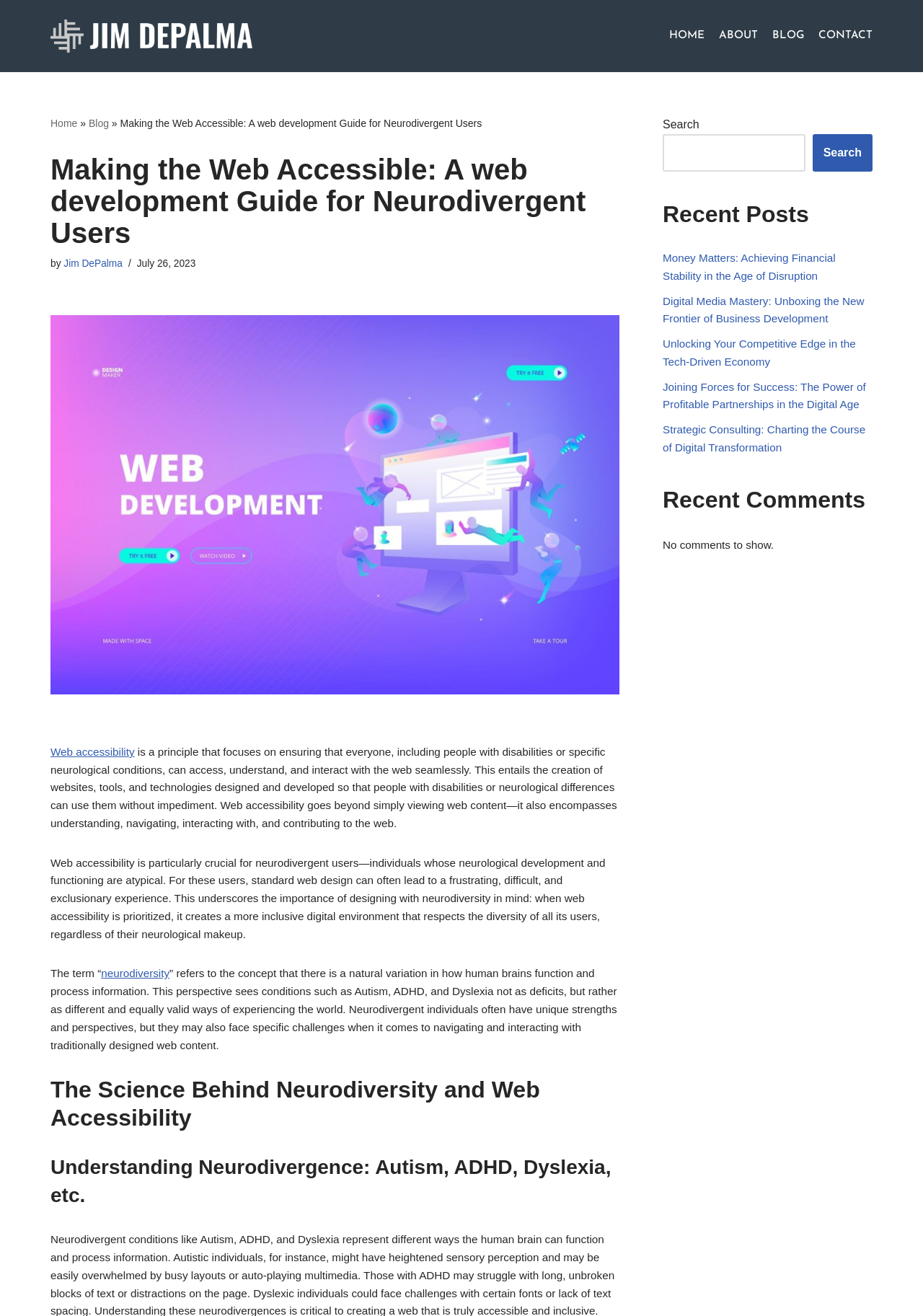Based on the provided description, "Jim DePalma", find the bounding box of the corresponding UI element in the screenshot.

[0.07, 0.197, 0.137, 0.206]